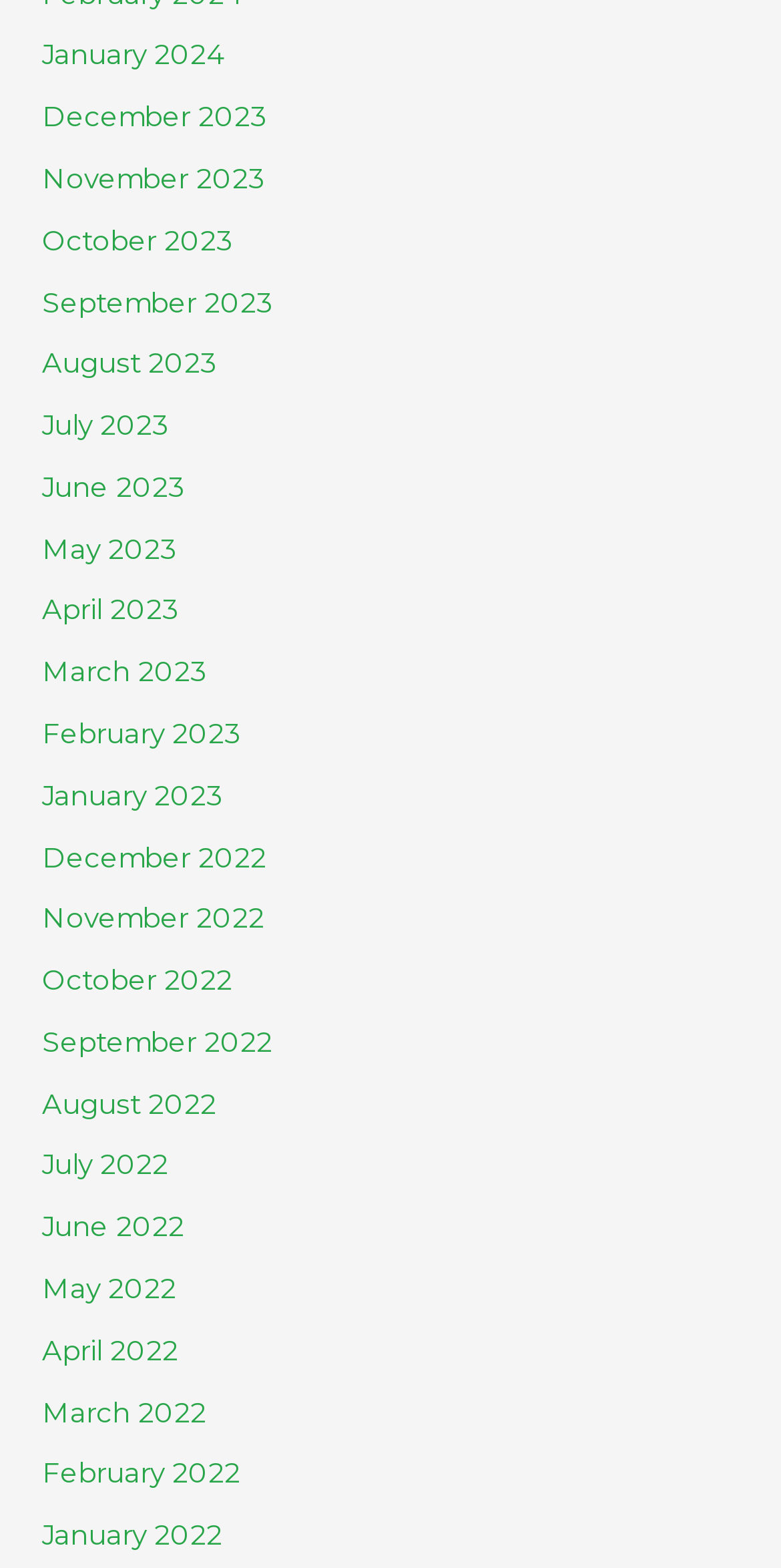Please locate the bounding box coordinates of the element that needs to be clicked to achieve the following instruction: "access October 2023". The coordinates should be four float numbers between 0 and 1, i.e., [left, top, right, bottom].

[0.054, 0.143, 0.298, 0.163]